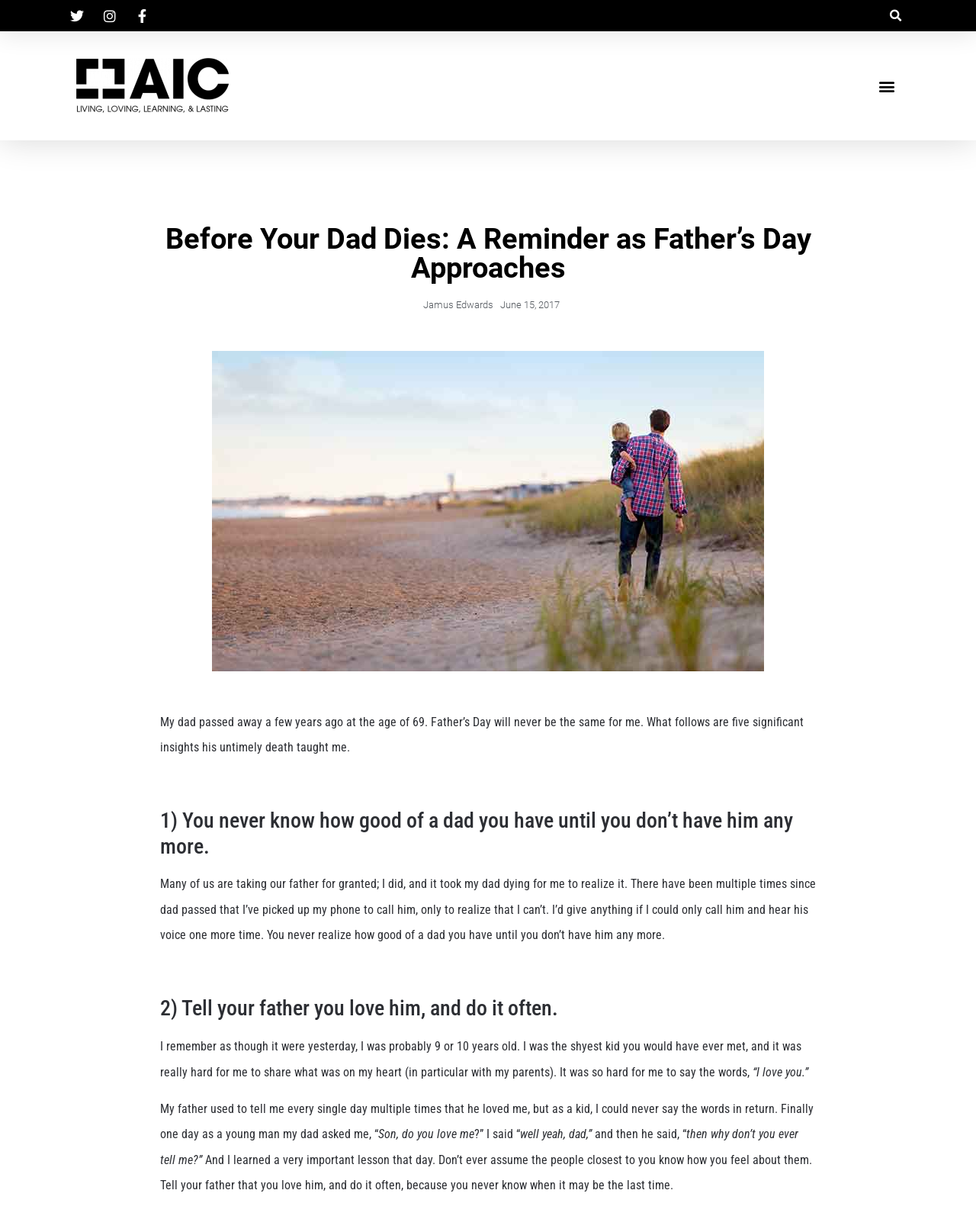What did the author's dad ask him when he was a young man?
Could you answer the question with a detailed and thorough explanation?

According to the webpage, when the author was a young man, his dad asked him 'Son, do you love me?' This is mentioned in the paragraph where the author shares a story about his dad asking him if he loves him.